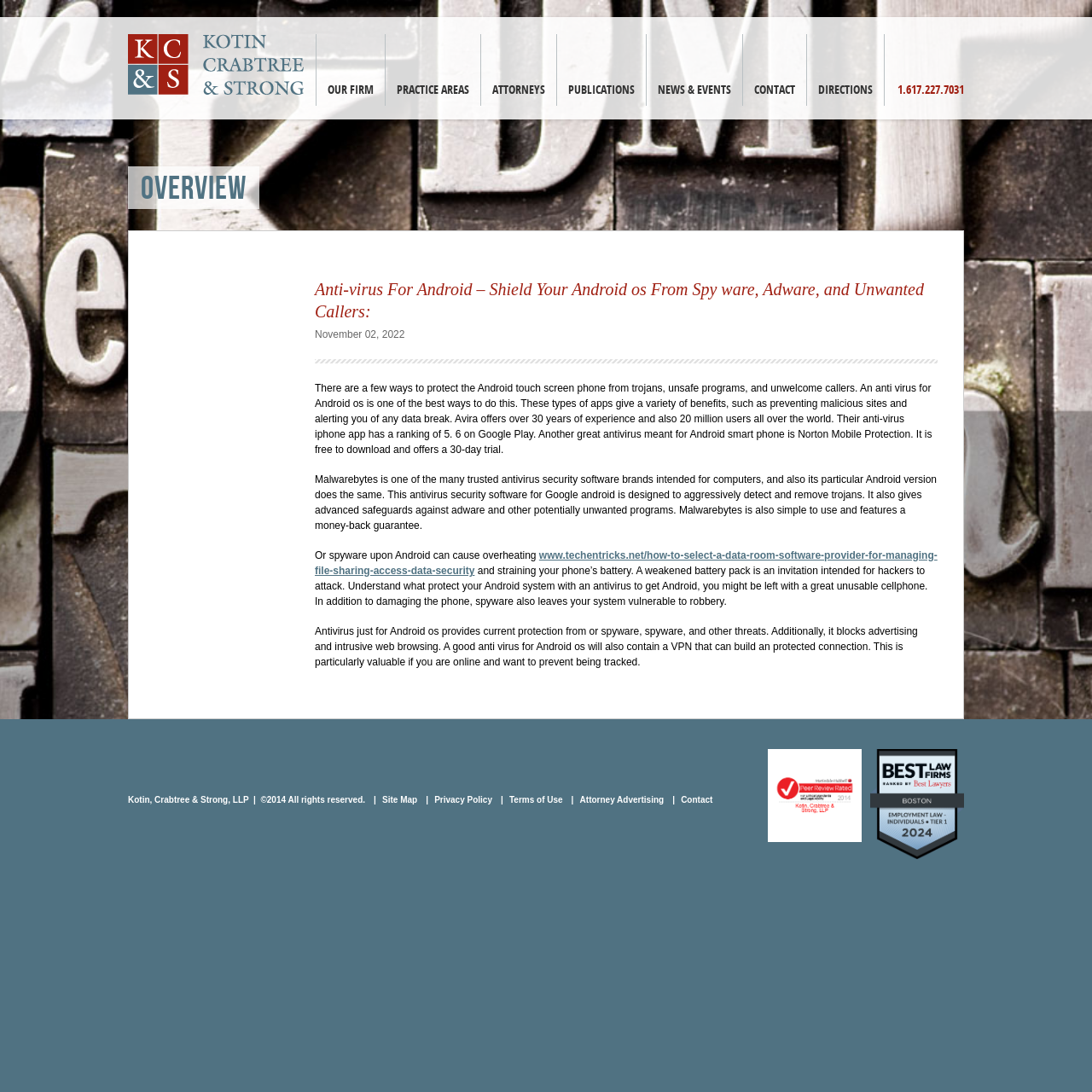What is the consequence of not protecting an Android system with an antivirus?
Observe the image and answer the question with a one-word or short phrase response.

Unusable cellphone